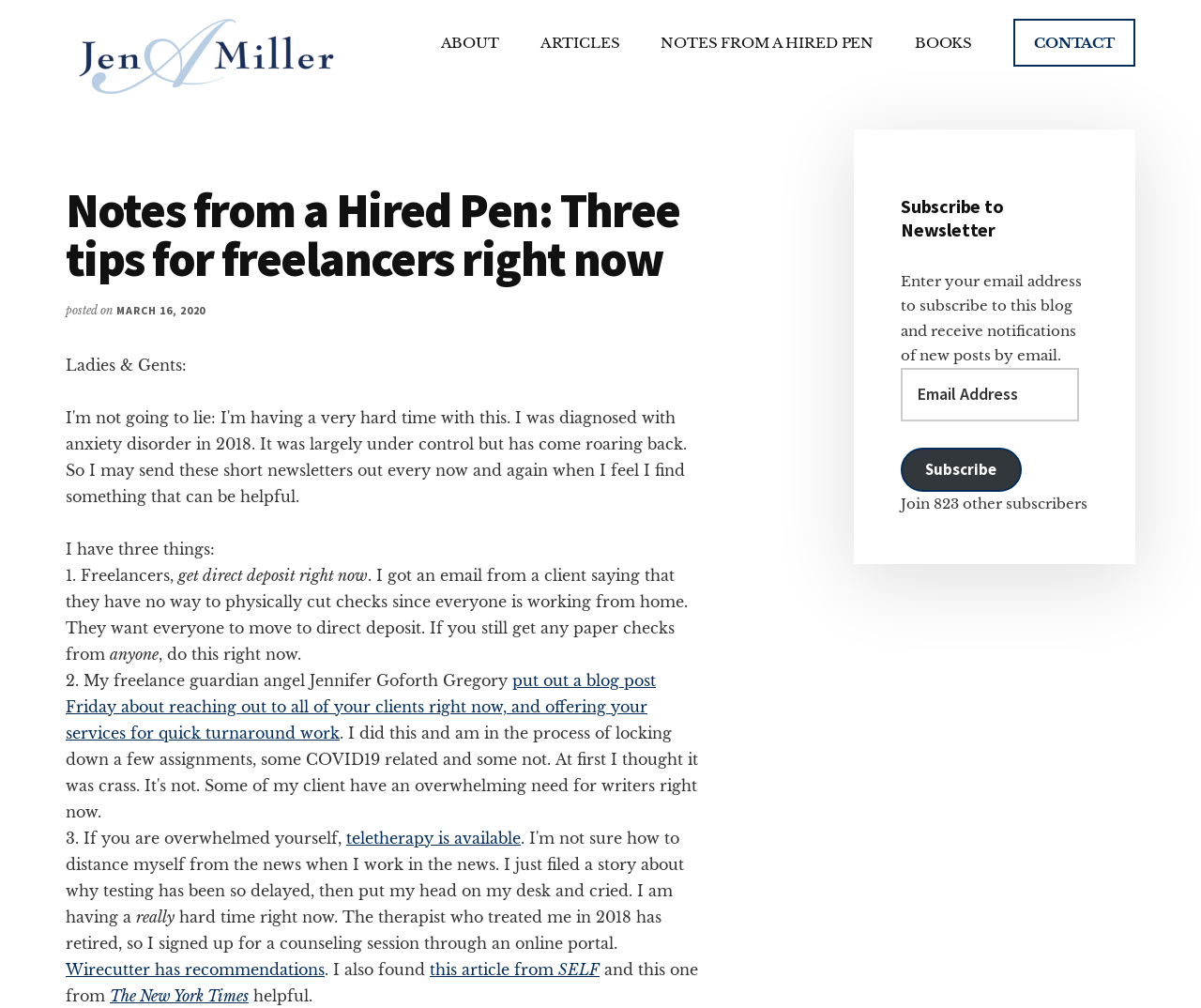Using a single word or phrase, answer the following question: 
What is the purpose of the primary sidebar?

Subscription to newsletter